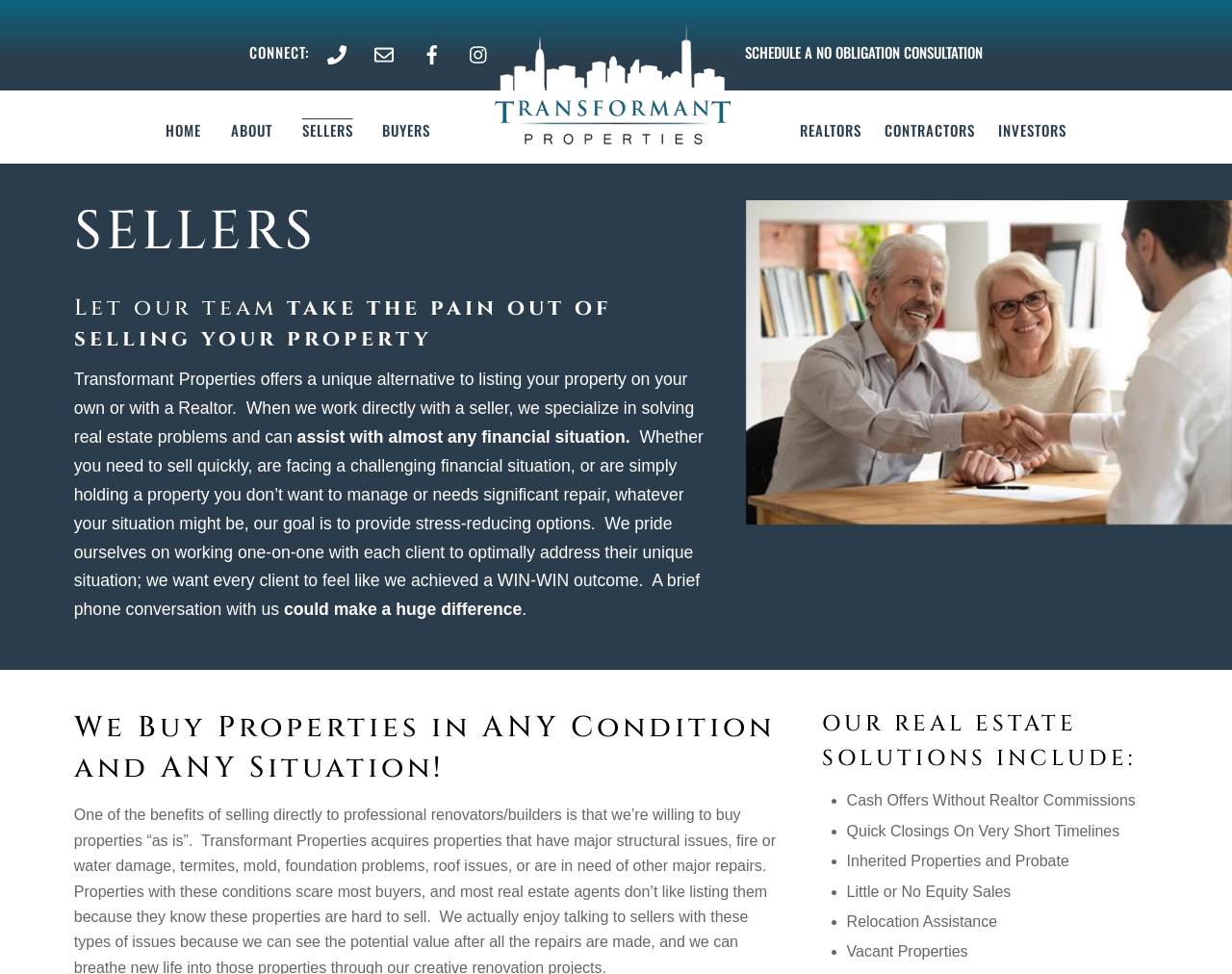What types of properties can the company help with?
Could you please answer the question thoroughly and with as much detail as possible?

I found the types of properties the company can help with from the list of real estate solutions, which includes 'Inherited Properties and Probate', 'Vacant Properties', and others, indicating that the company can assist with a variety of property types.